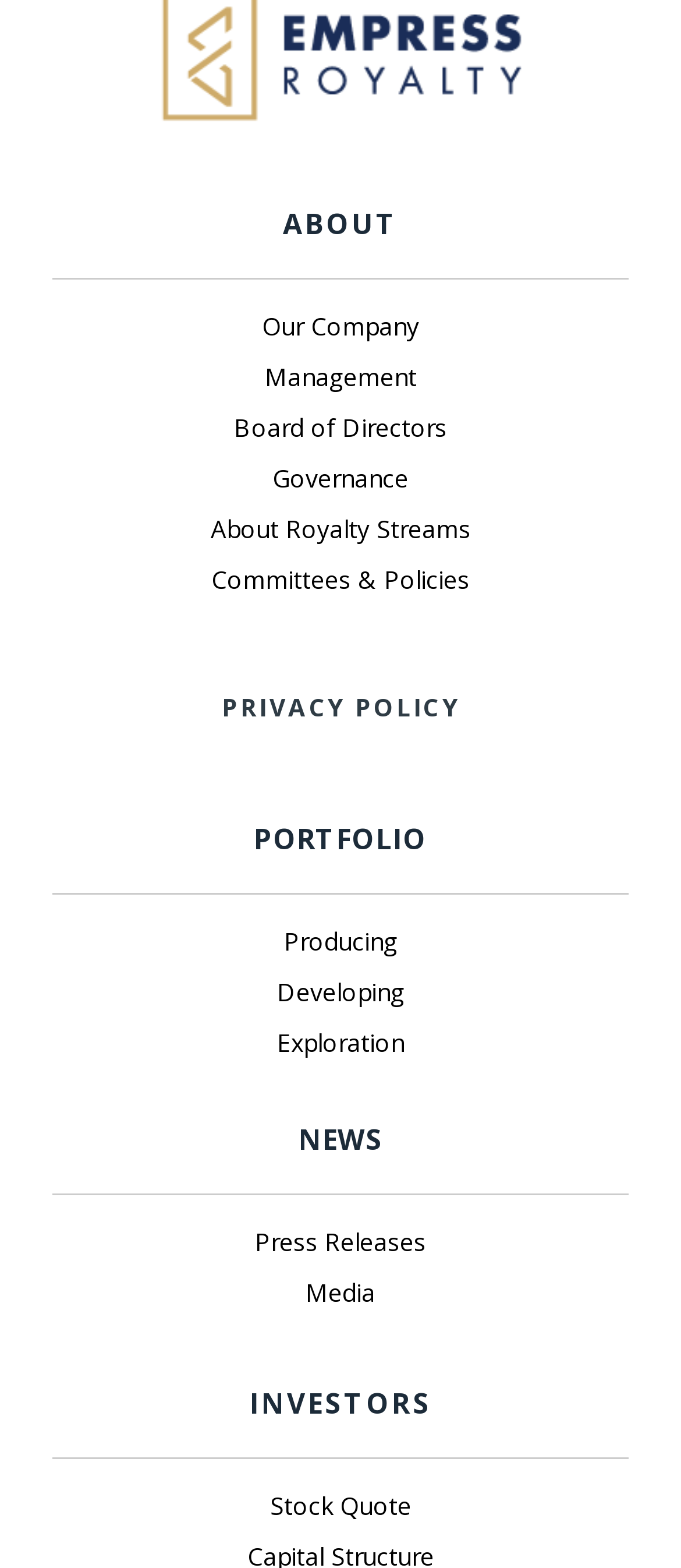Could you specify the bounding box coordinates for the clickable section to complete the following instruction: "Read Privacy Policy"?

[0.325, 0.441, 0.675, 0.462]